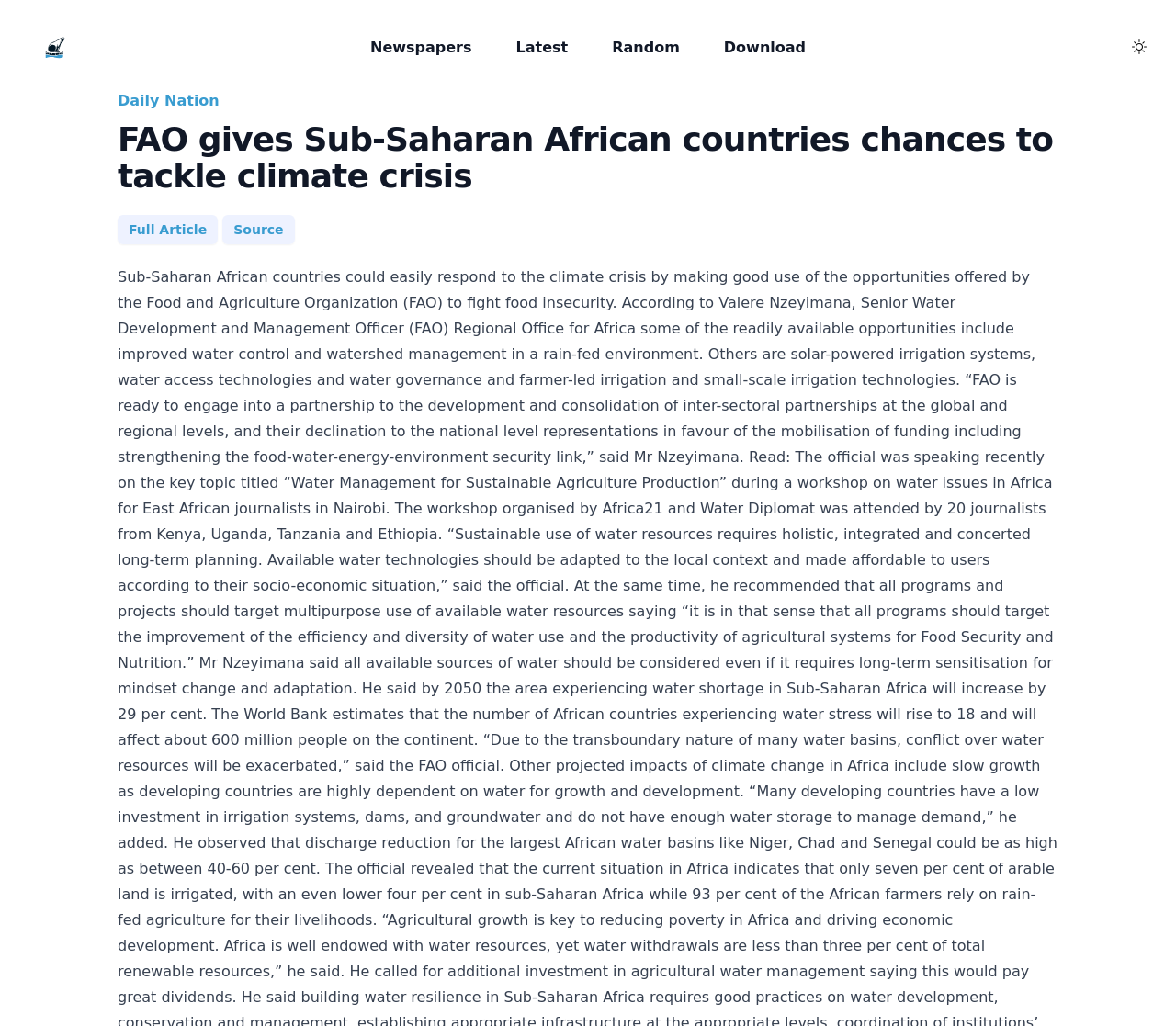Locate the UI element that matches the description Full Article in the webpage screenshot. Return the bounding box coordinates in the format (top-left x, top-left y, bottom-right x, bottom-right y), with values ranging from 0 to 1.

[0.1, 0.209, 0.185, 0.238]